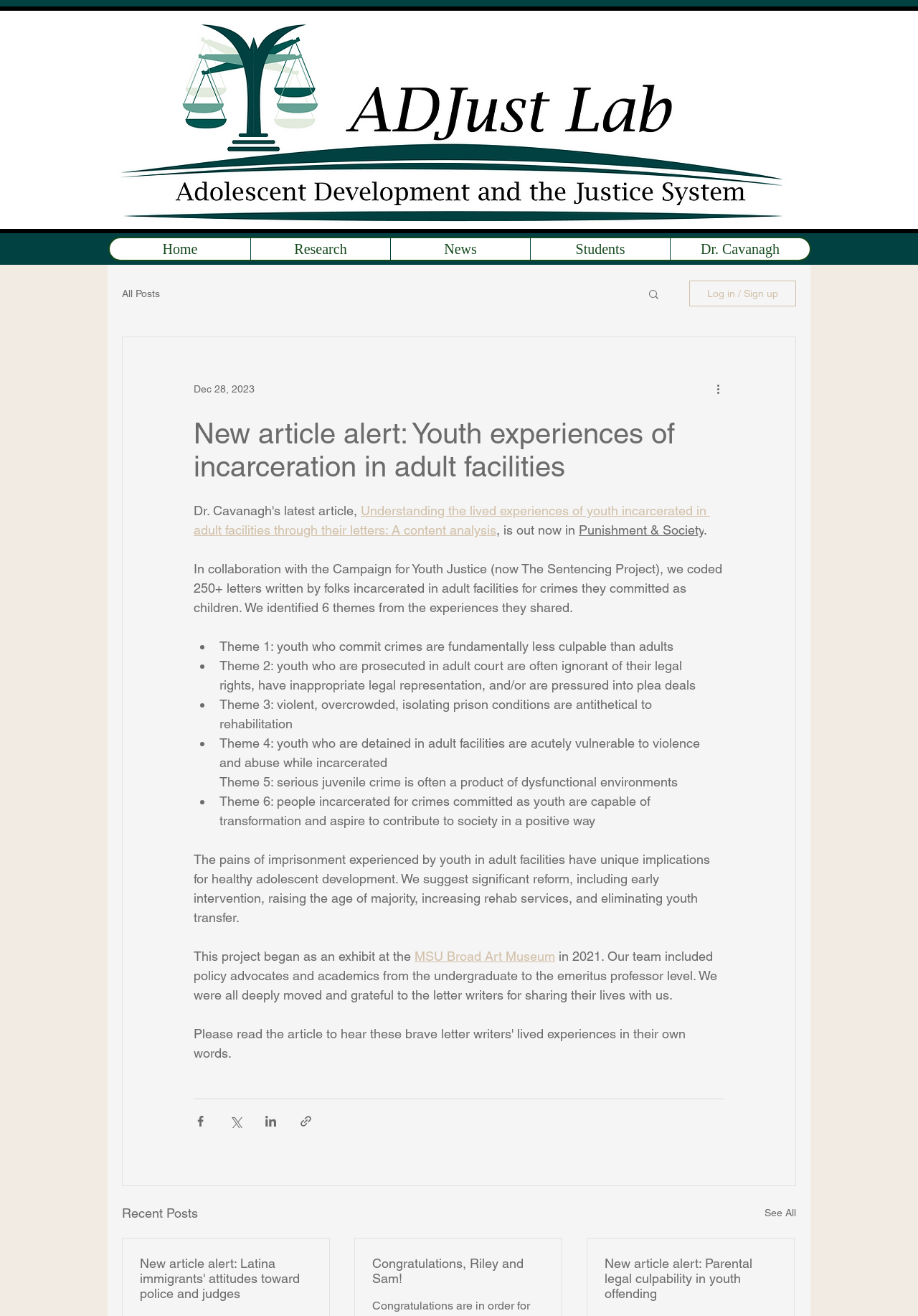Produce a meticulous description of the webpage.

This webpage appears to be a blog post or article page, with a focus on a specific article titled "New article alert: Youth experiences of incarceration in adult facilities". 

At the top of the page, there is a navigation menu with links to "Home", "Research", "News", "Students", and "Dr. Cavanagh". Below this, there is a secondary navigation menu with a link to "All Posts" and a search button. 

The main content of the page is an article with a heading that matches the title of the page. The article has a publication date of "Dec 28, 2023" and a "More actions" button. The article text describes a research project that analyzed letters from youth incarcerated in adult facilities, identifying six themes from their experiences. The themes are listed in bullet points, with brief descriptions of each.

Below the article, there are social media sharing buttons for Facebook, Twitter, LinkedIn, and sharing via a link. 

Further down the page, there is a section titled "Recent Posts" with links to three other articles, including "New article alert: Latina immigrants' attitudes toward police and judges", "Congratulations, Riley and Sam!", and "New article alert: Parental legal culpability in youth offending".